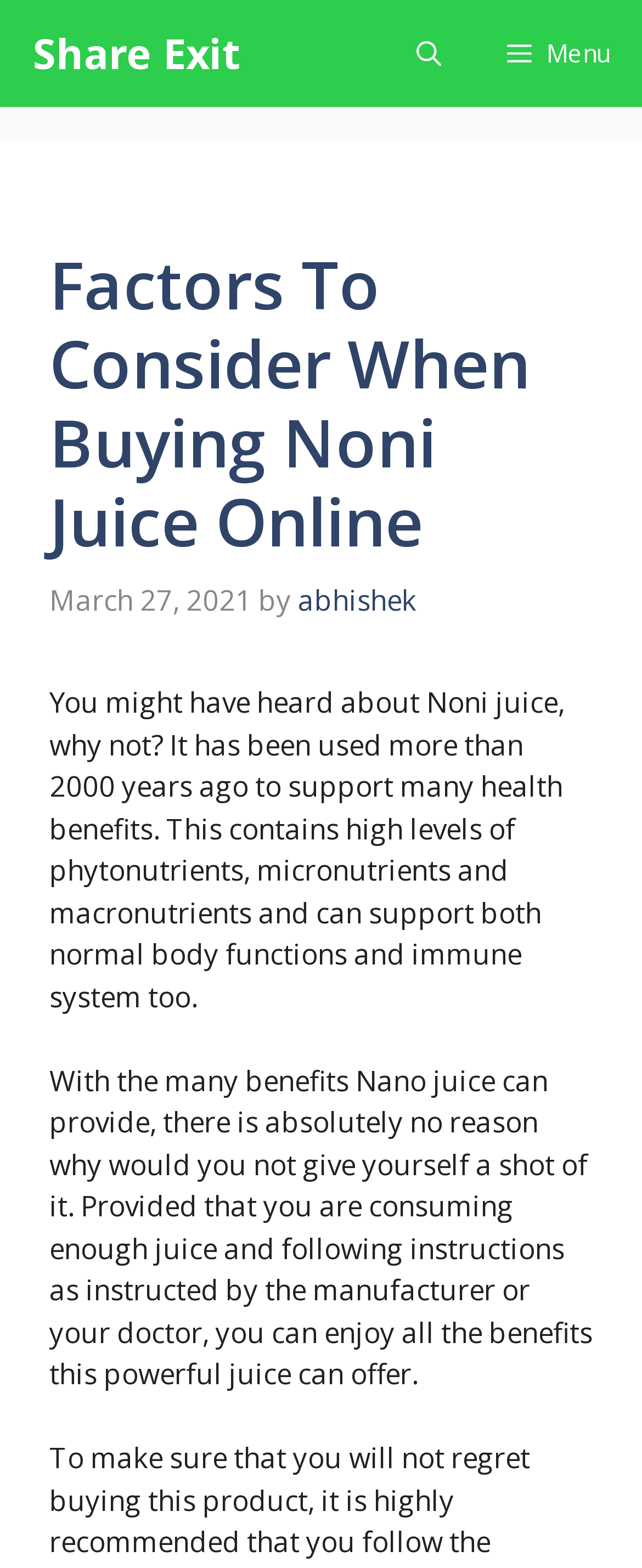What is the purpose of the 'Open search' button?
Give a comprehensive and detailed explanation for the question.

I inferred the purpose of the 'Open search' button by its name and its location in the navigation section, which suggests that it is used to open a search function.